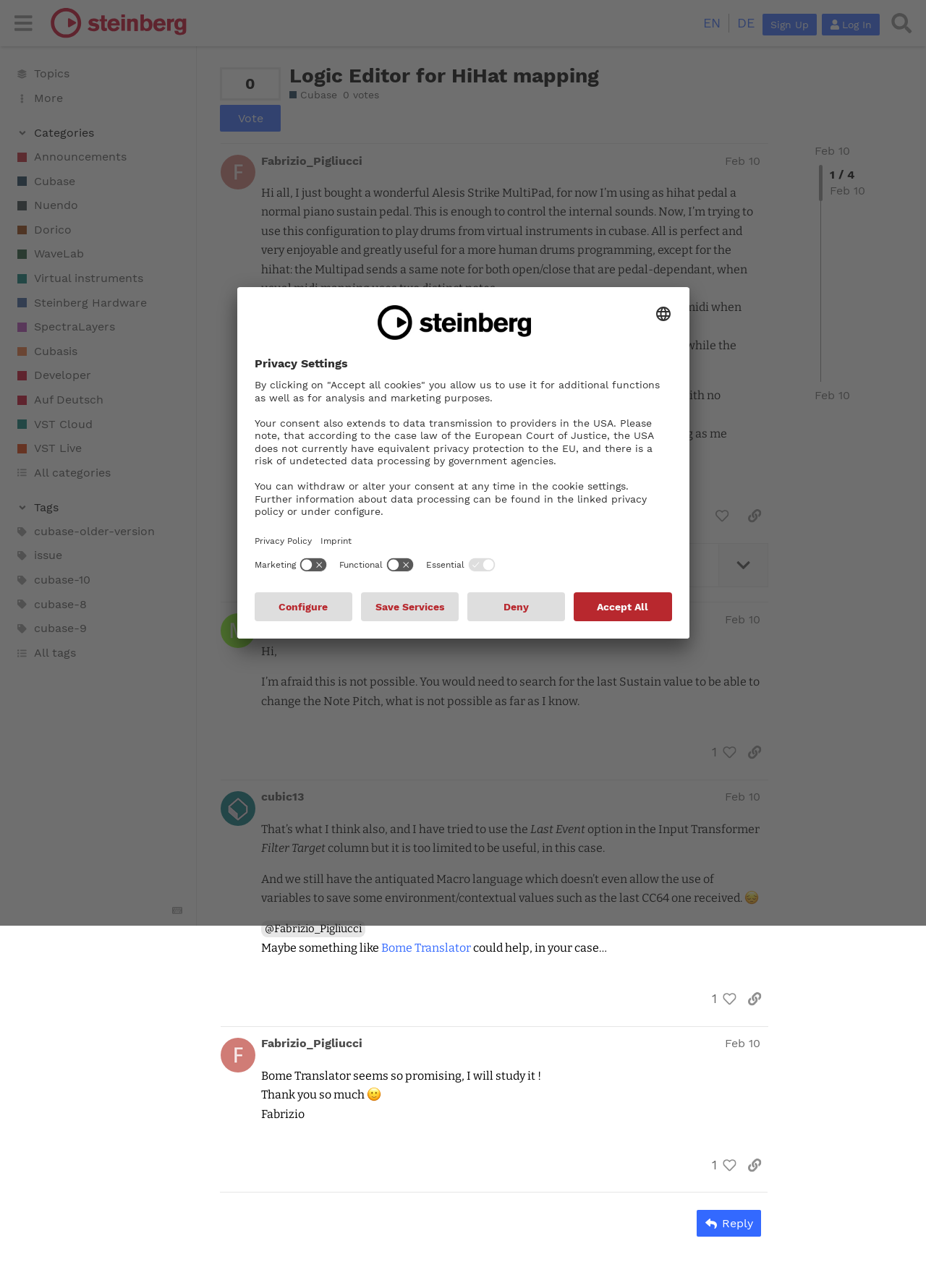What is the purpose of the 'Logic Editor'?
From the image, respond using a single word or phrase.

To change note pitch